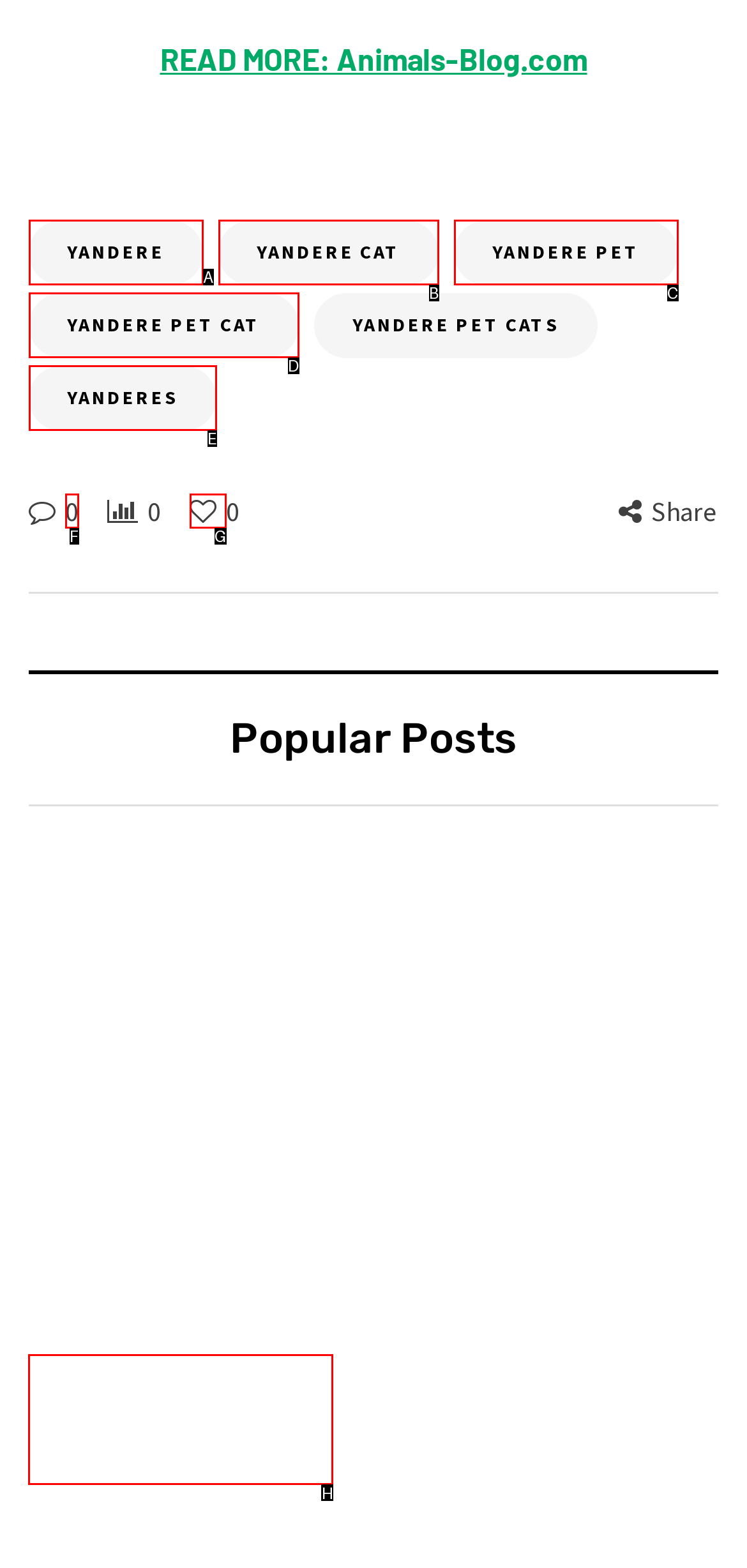Identify the correct UI element to click on to achieve the following task: Check out the post 'Pillow Pet Cat: A Purr-fect Comfort Companion' Respond with the corresponding letter from the given choices.

H